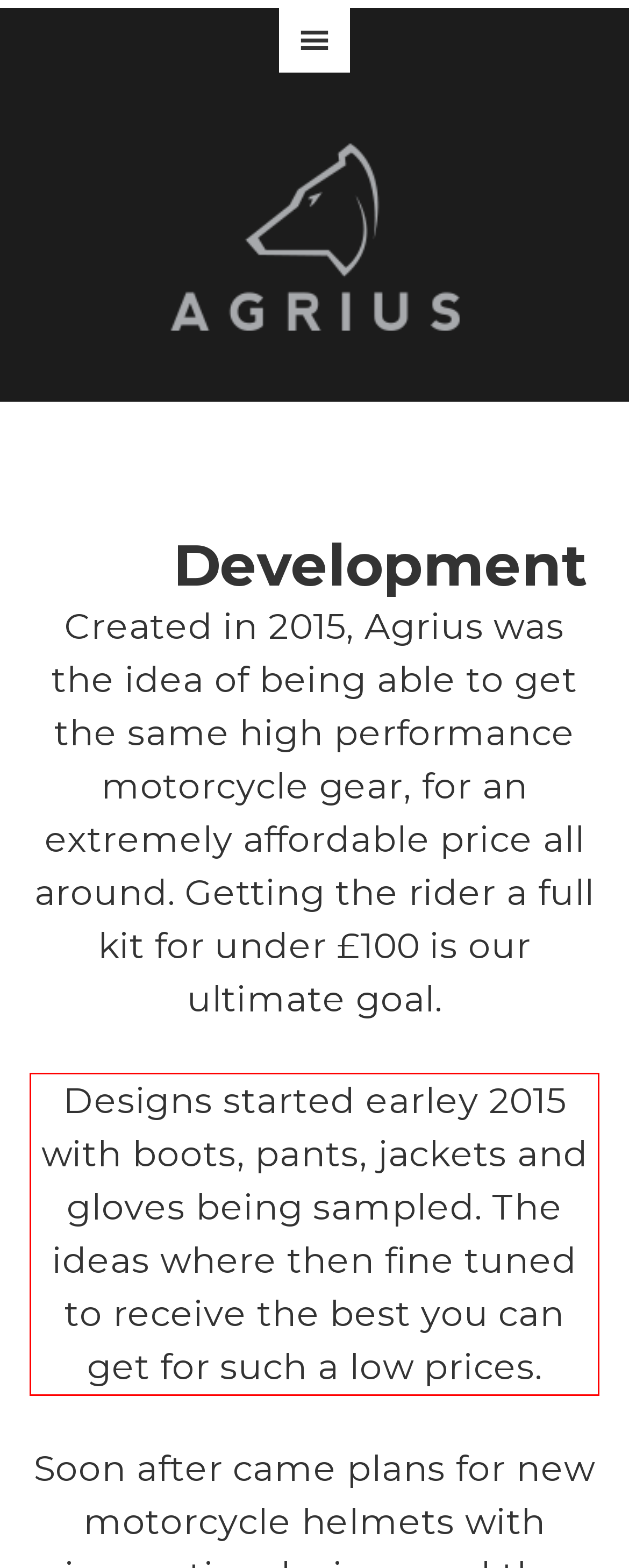From the given screenshot of a webpage, identify the red bounding box and extract the text content within it.

Designs started earley 2015 with boots, pants, jackets and gloves being sampled. The ideas where then fine tuned to receive the best you can get for such a low prices.